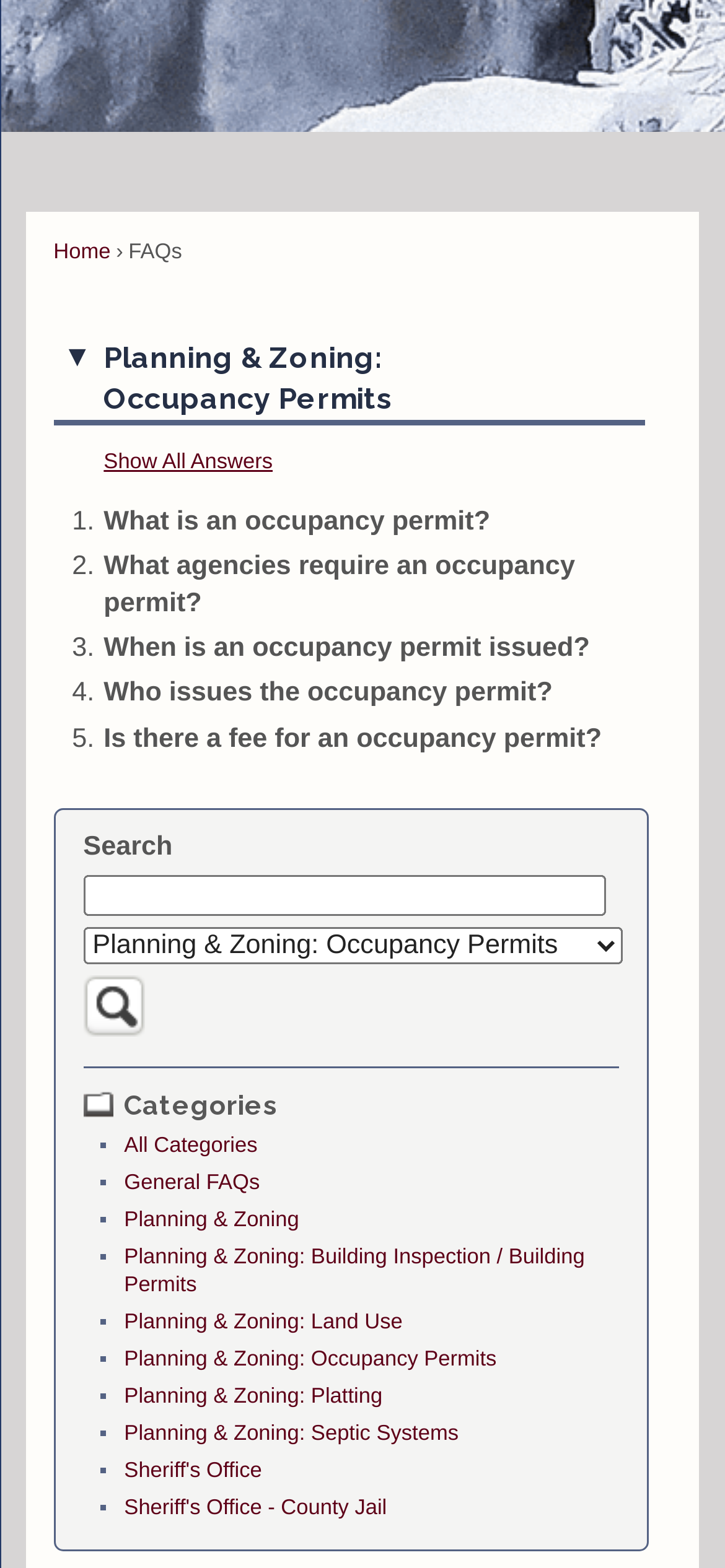Identify the bounding box coordinates of the section to be clicked to complete the task described by the following instruction: "Read the EconPapers FAQ". The coordinates should be four float numbers between 0 and 1, formatted as [left, top, right, bottom].

None